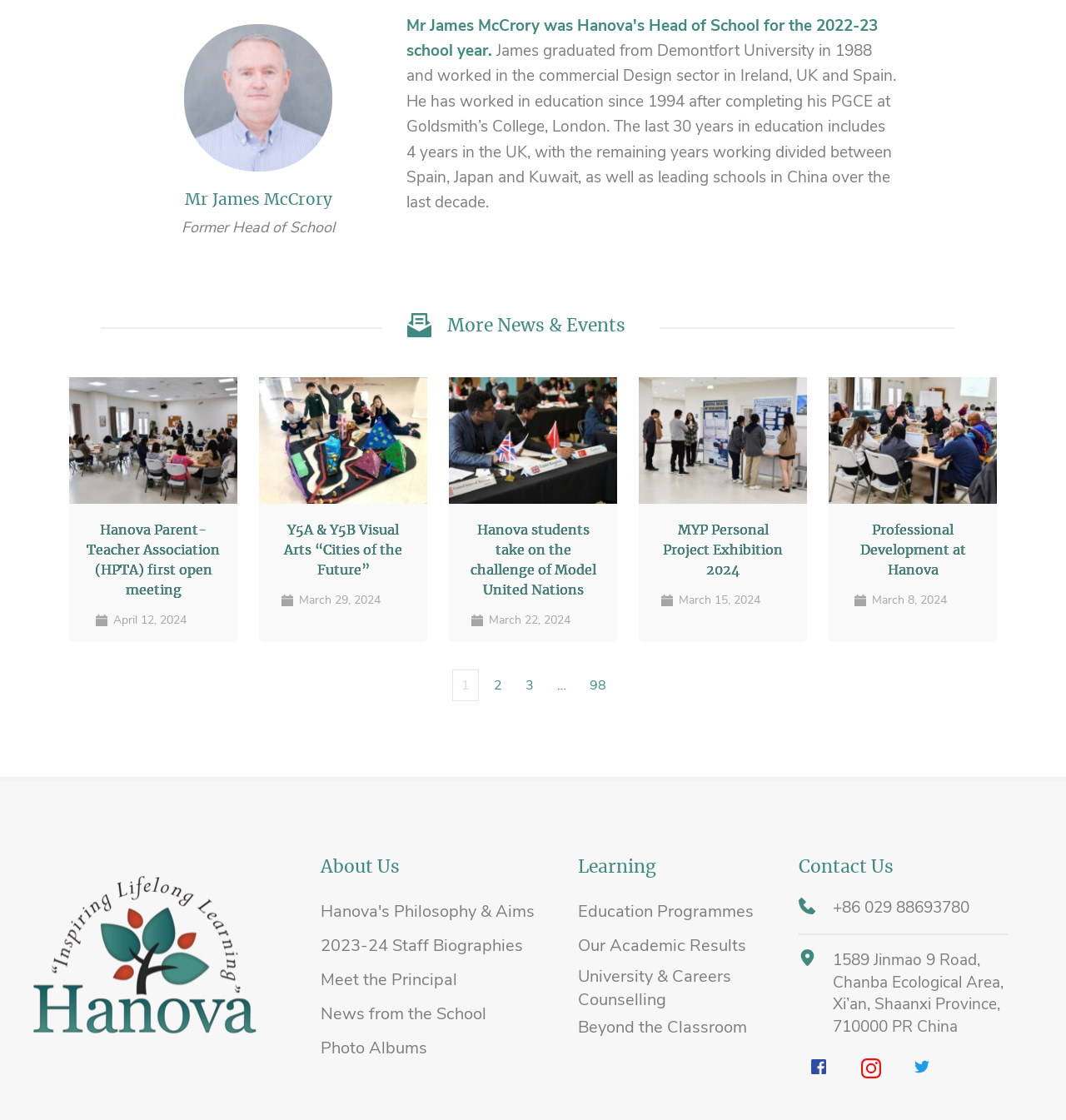Identify the bounding box coordinates of the region I need to click to complete this instruction: "Click on the link to MYP Personal Project Exhibition 2024".

[0.622, 0.467, 0.734, 0.515]